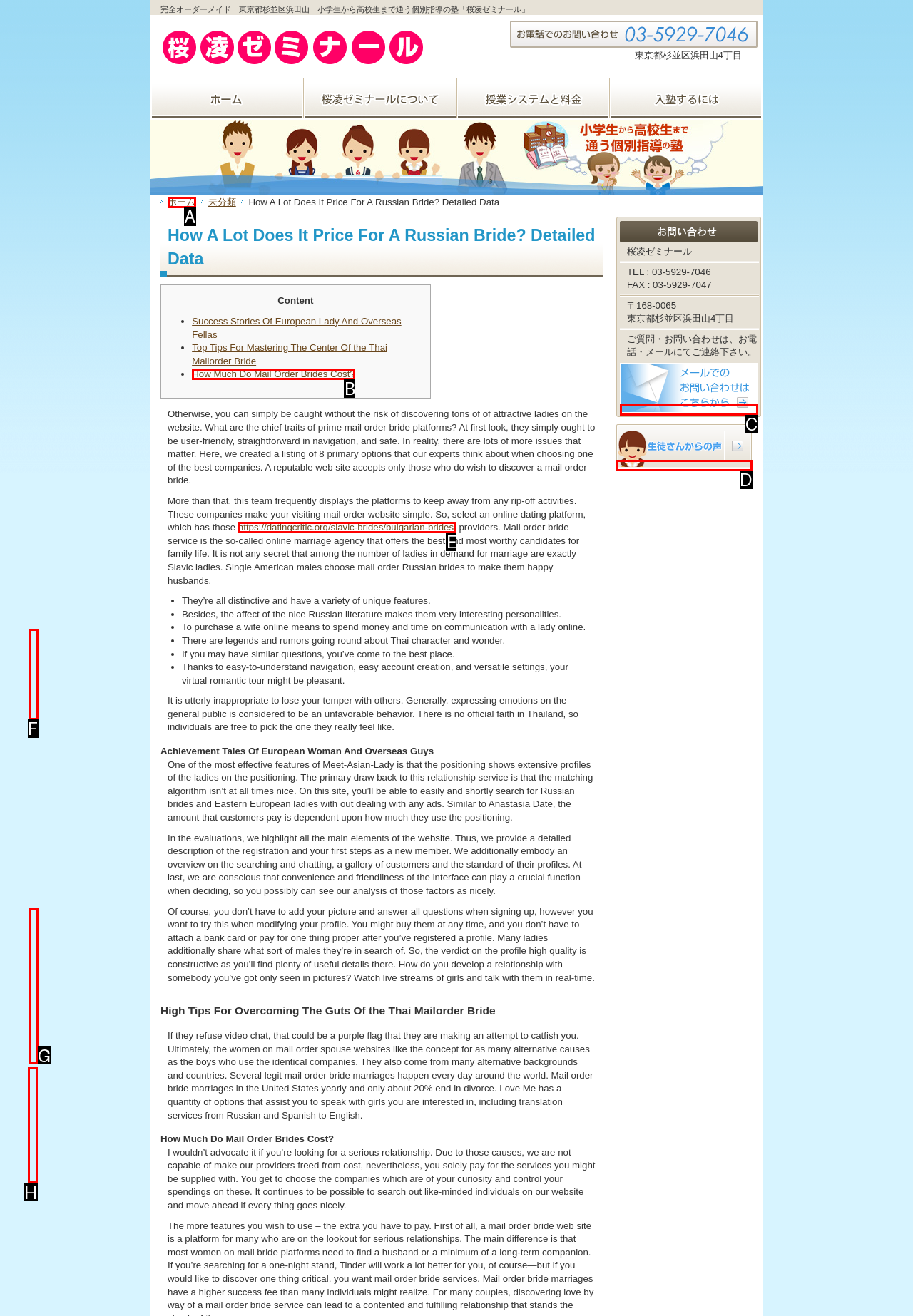Determine the correct UI element to click for this instruction: Subscribe with email. Respond with the letter of the chosen element.

None